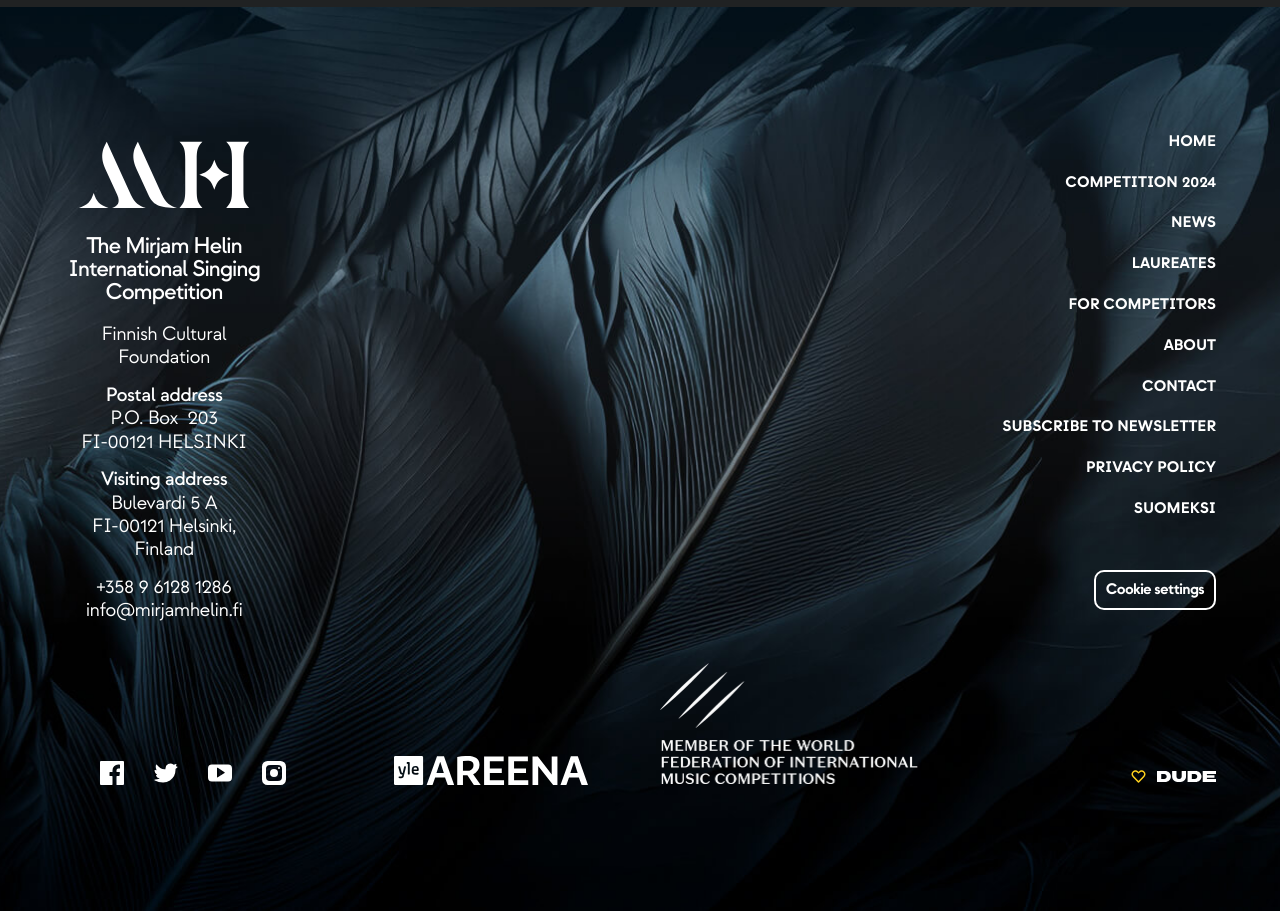Locate the bounding box coordinates of the element's region that should be clicked to carry out the following instruction: "Visit the COMPETITION 2024 page". The coordinates need to be four float numbers between 0 and 1, i.e., [left, top, right, bottom].

[0.832, 0.188, 0.95, 0.21]